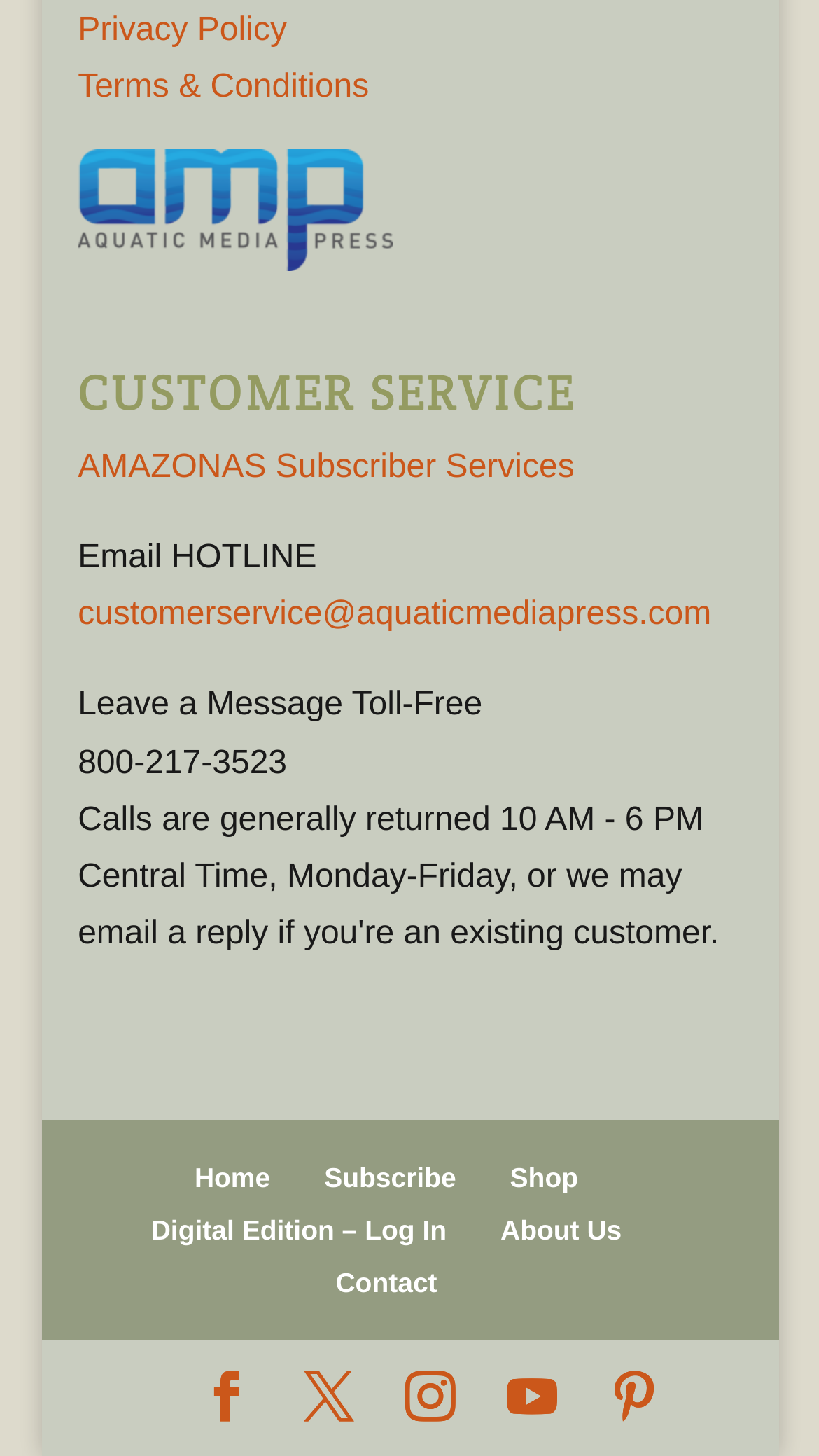Find and specify the bounding box coordinates that correspond to the clickable region for the instruction: "View privacy policy".

[0.095, 0.009, 0.35, 0.033]